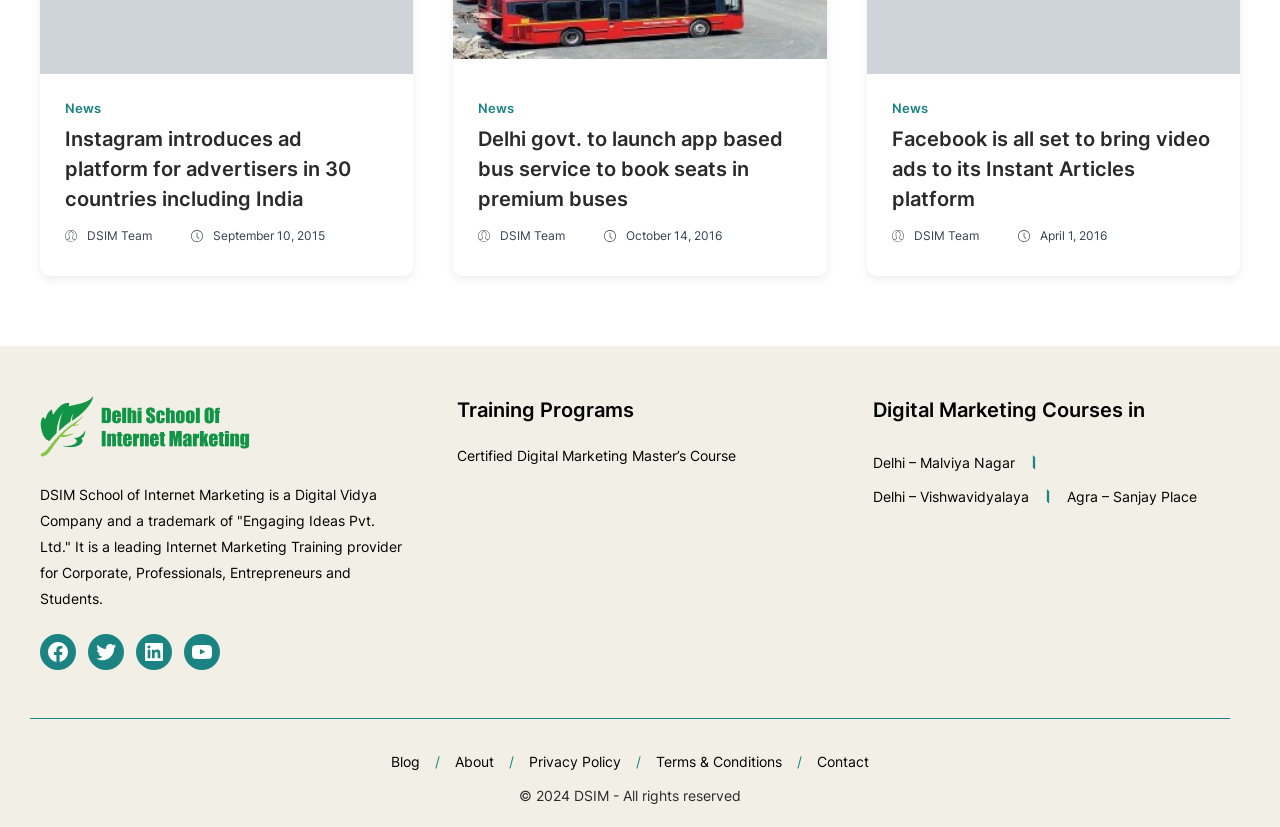Please determine the bounding box coordinates for the UI element described here. Use the format (top-left x, top-left y, bottom-right x, bottom-right y) with values bounded between 0 and 1: Certified Digital Marketing Master’s Course

[0.357, 0.538, 0.643, 0.565]